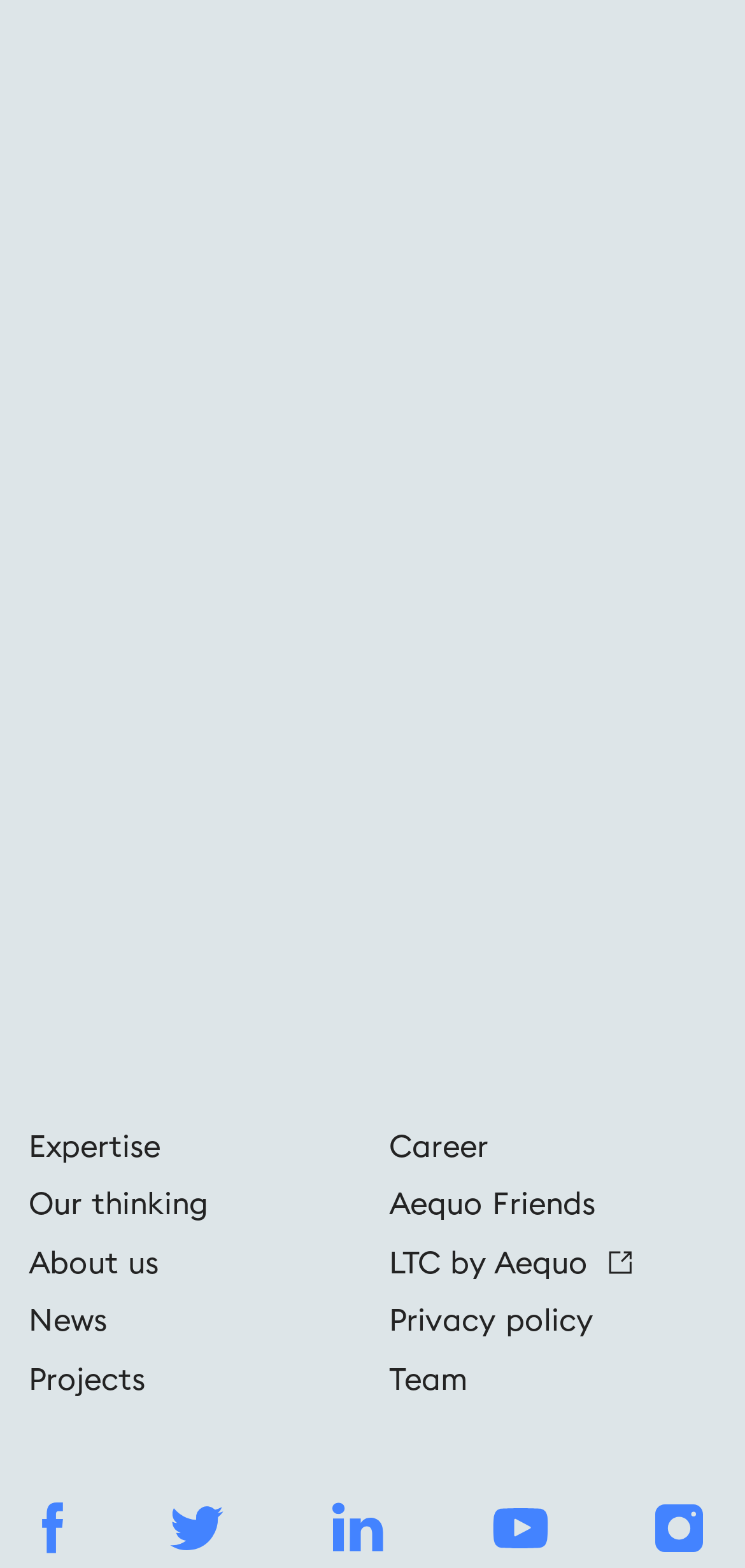Specify the bounding box coordinates of the area that needs to be clicked to achieve the following instruction: "Explore other projects".

[0.038, 0.689, 0.459, 0.734]